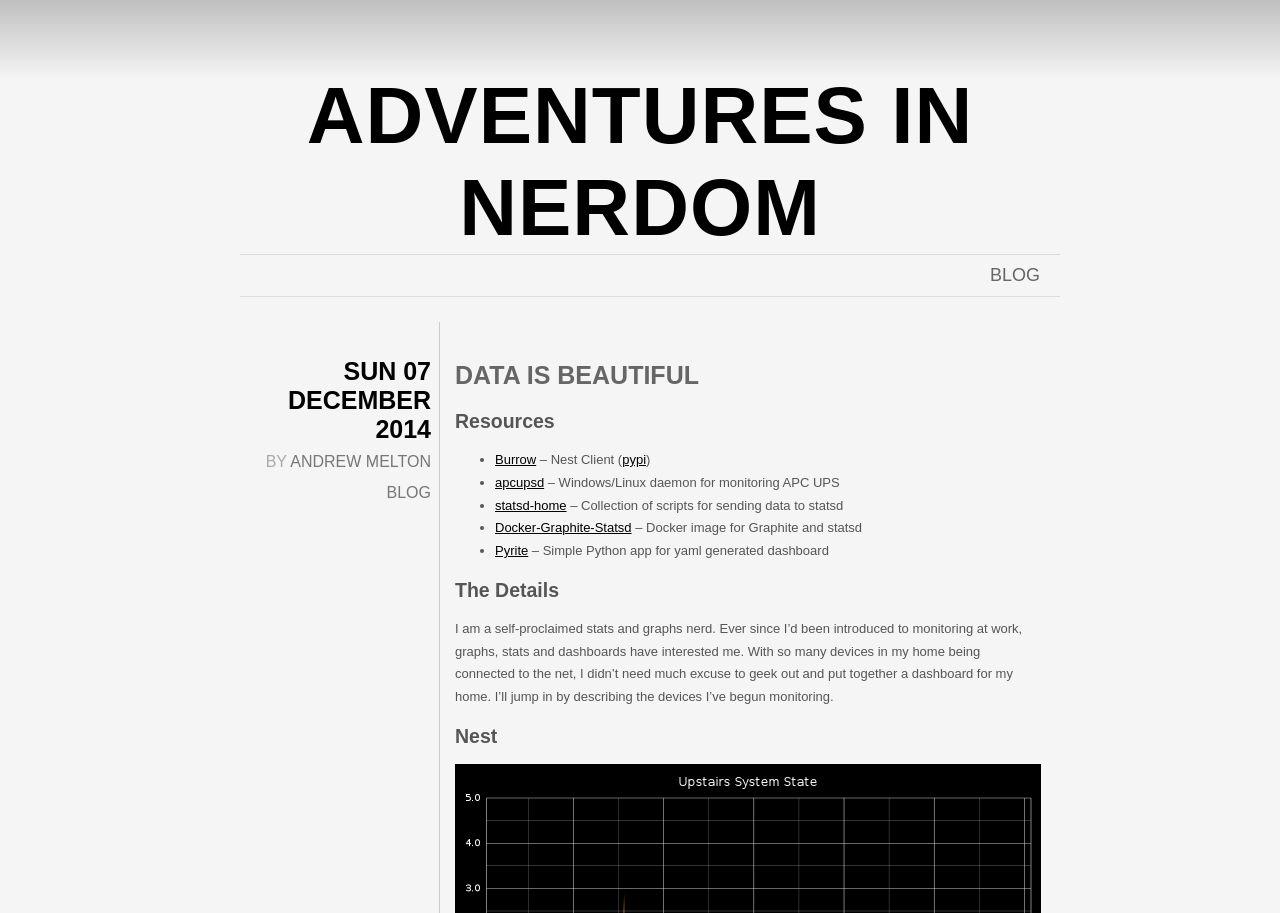Identify the bounding box coordinates for the UI element mentioned here: "Adventures in Nerdom". Provide the coordinates as four float values between 0 and 1, i.e., [left, top, right, bottom].

[0.24, 0.078, 0.76, 0.276]